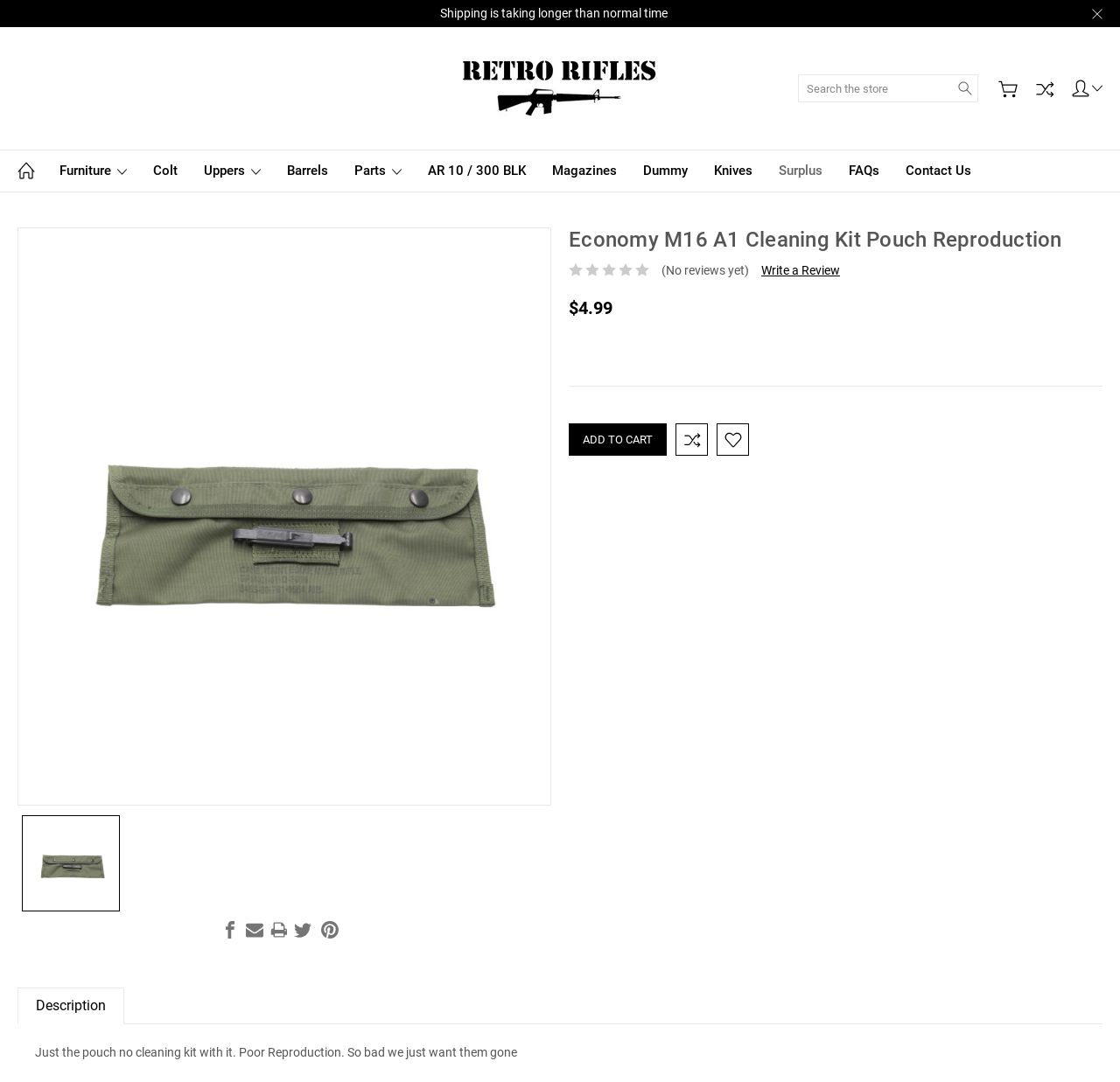What is the category of the 'Furniture' link?
Refer to the image and give a detailed answer to the question.

I found the 'Furniture' link on the webpage, but there is no specific information provided about what category it belongs to. It appears to be a navigation link, but its exact purpose is unclear.